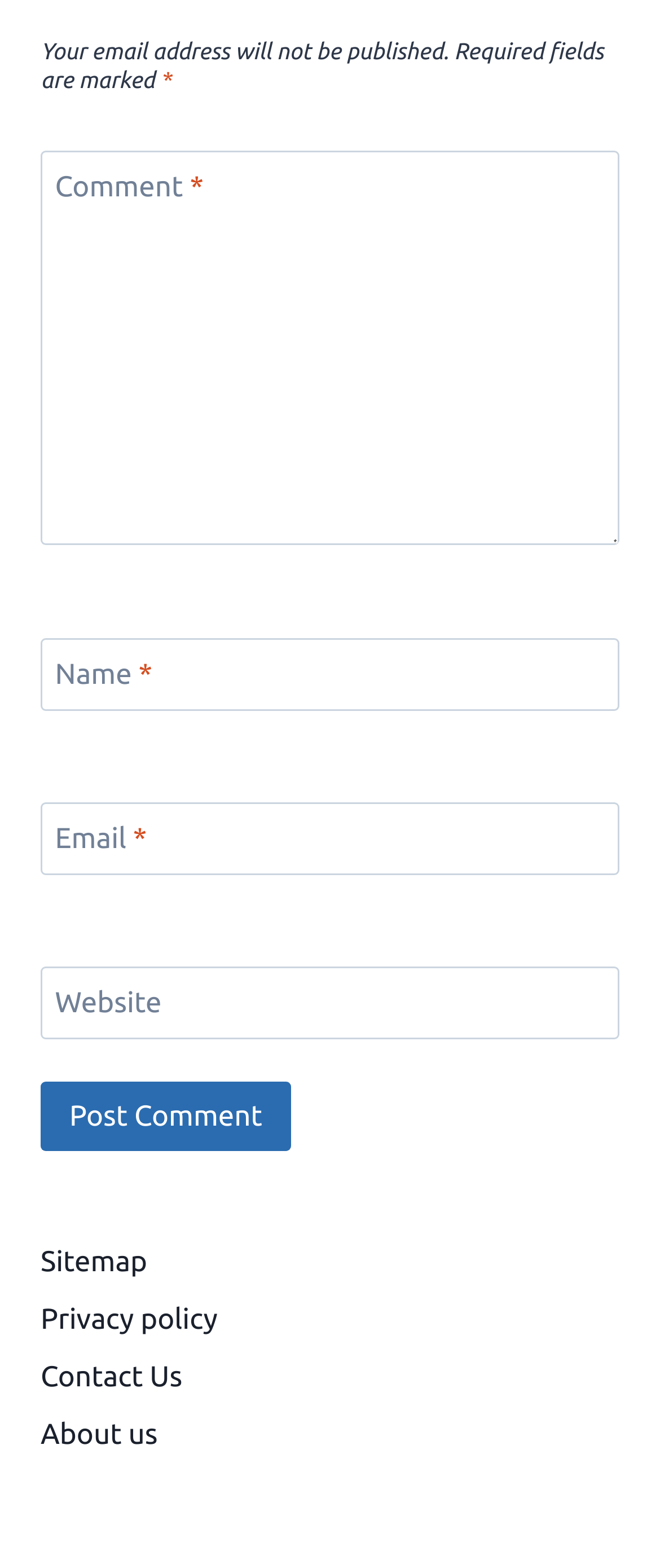Answer the question below in one word or phrase:
What is the position of the 'Post Comment' button?

Below the comment field